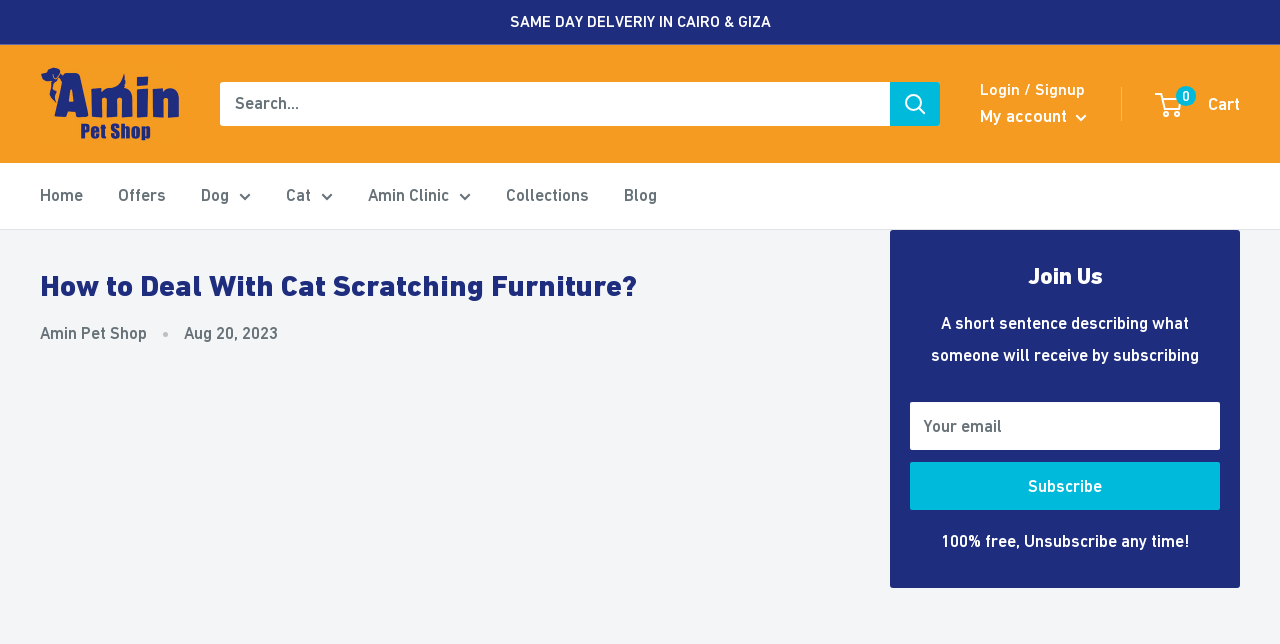Determine the bounding box coordinates of the element that should be clicked to execute the following command: "Search for something".

[0.172, 0.127, 0.695, 0.196]